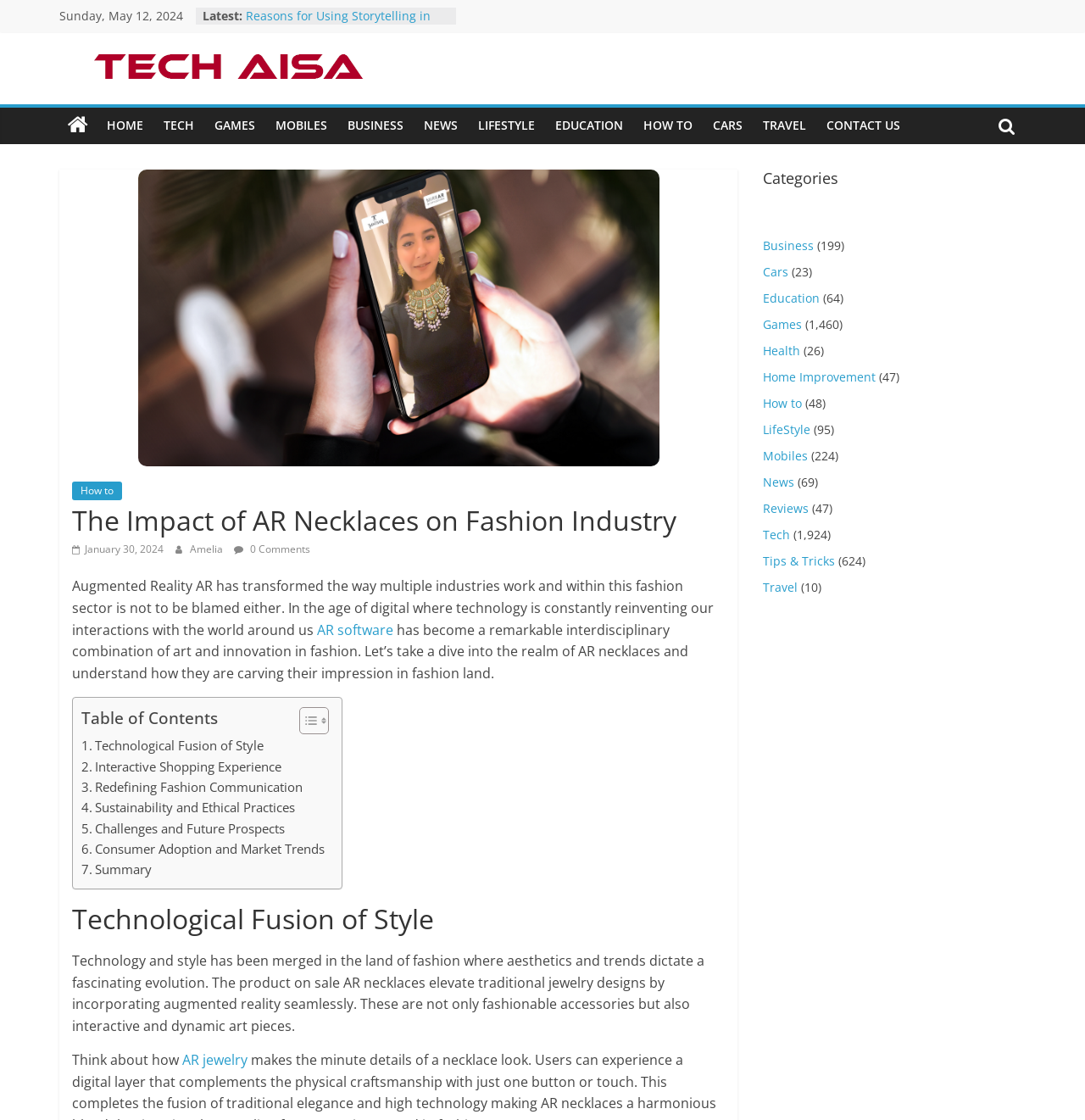Give a one-word or short-phrase answer to the following question: 
What is the topic of the article?

AR Necklaces